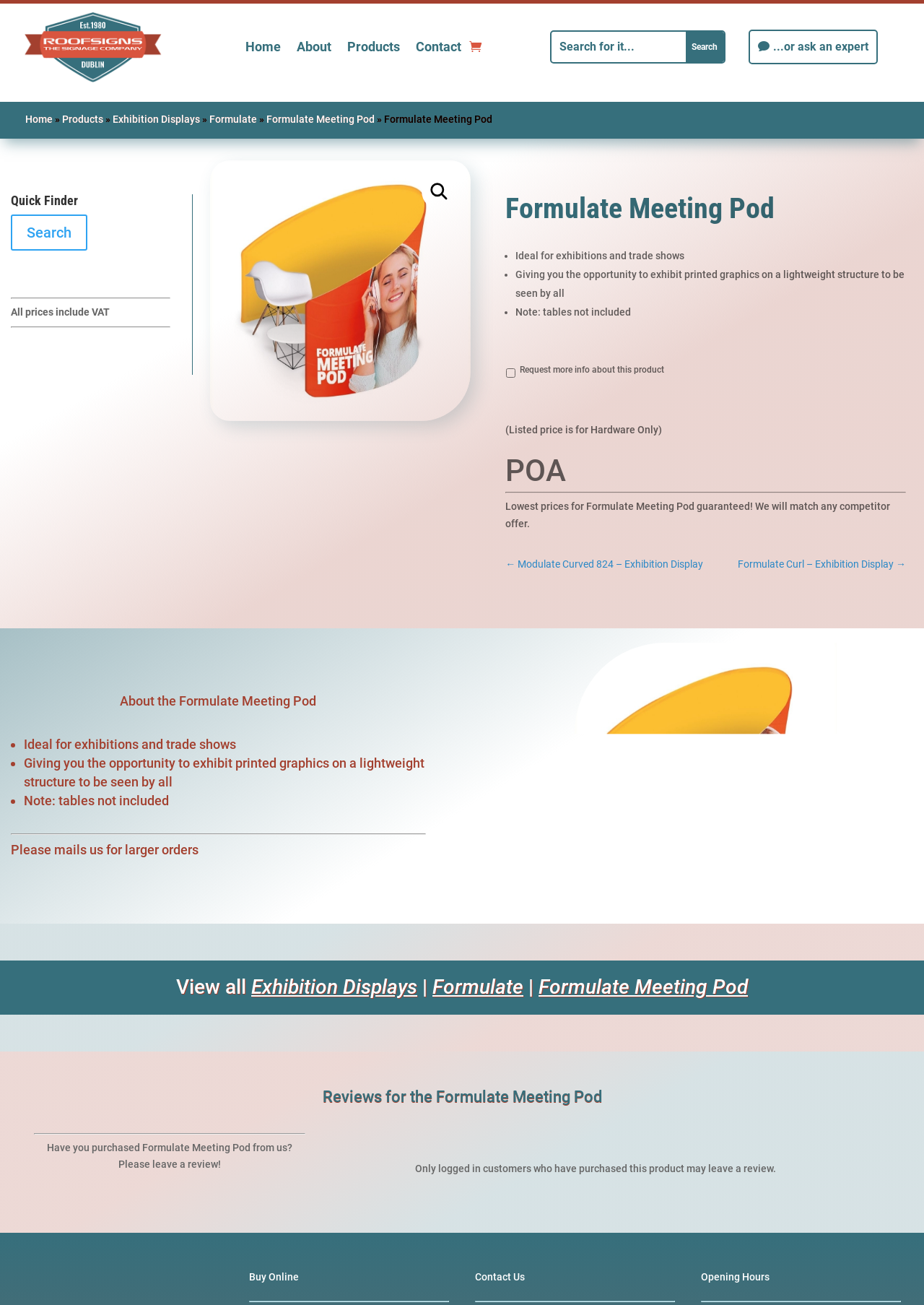Find the bounding box coordinates of the clickable area required to complete the following action: "Leave a review".

[0.051, 0.875, 0.316, 0.884]